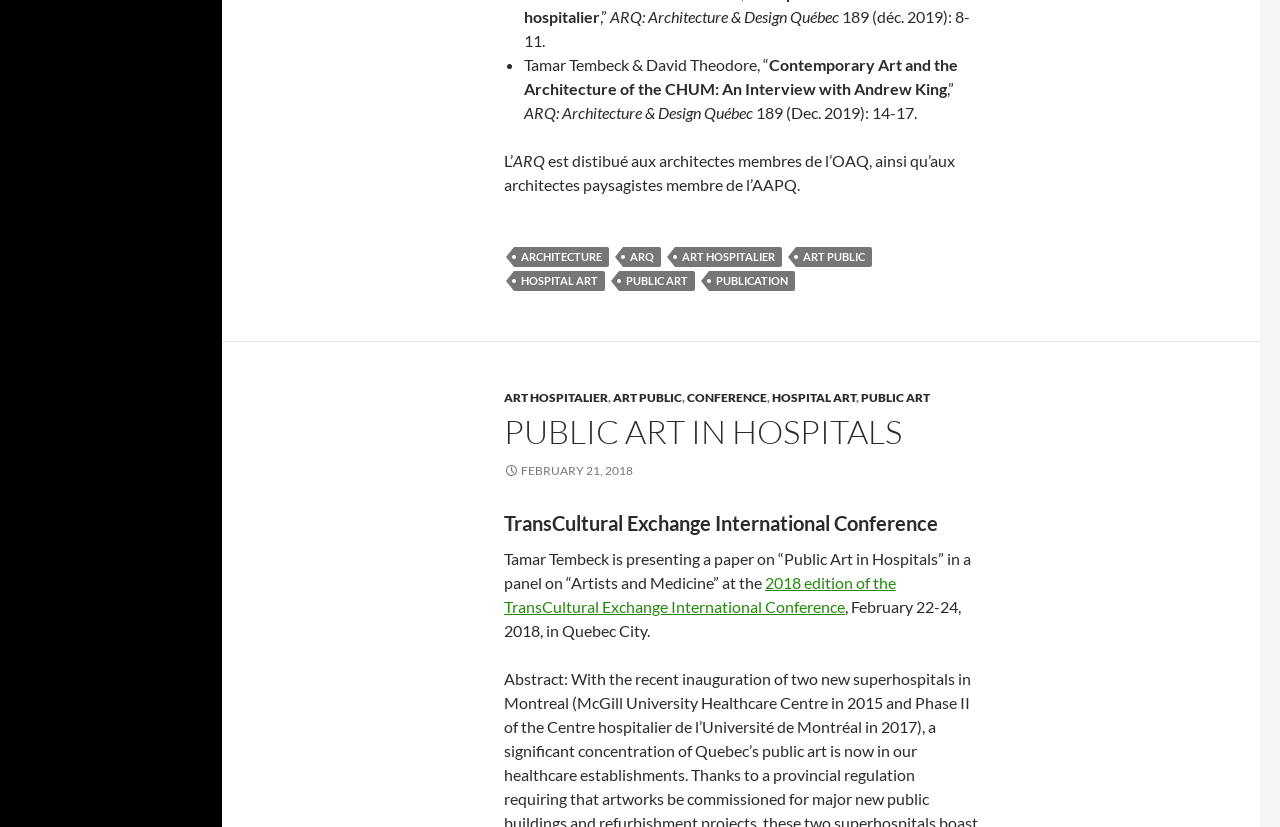Specify the bounding box coordinates of the region I need to click to perform the following instruction: "Click on ARCHITECTURE". The coordinates must be four float numbers in the range of 0 to 1, i.e., [left, top, right, bottom].

[0.402, 0.299, 0.476, 0.323]